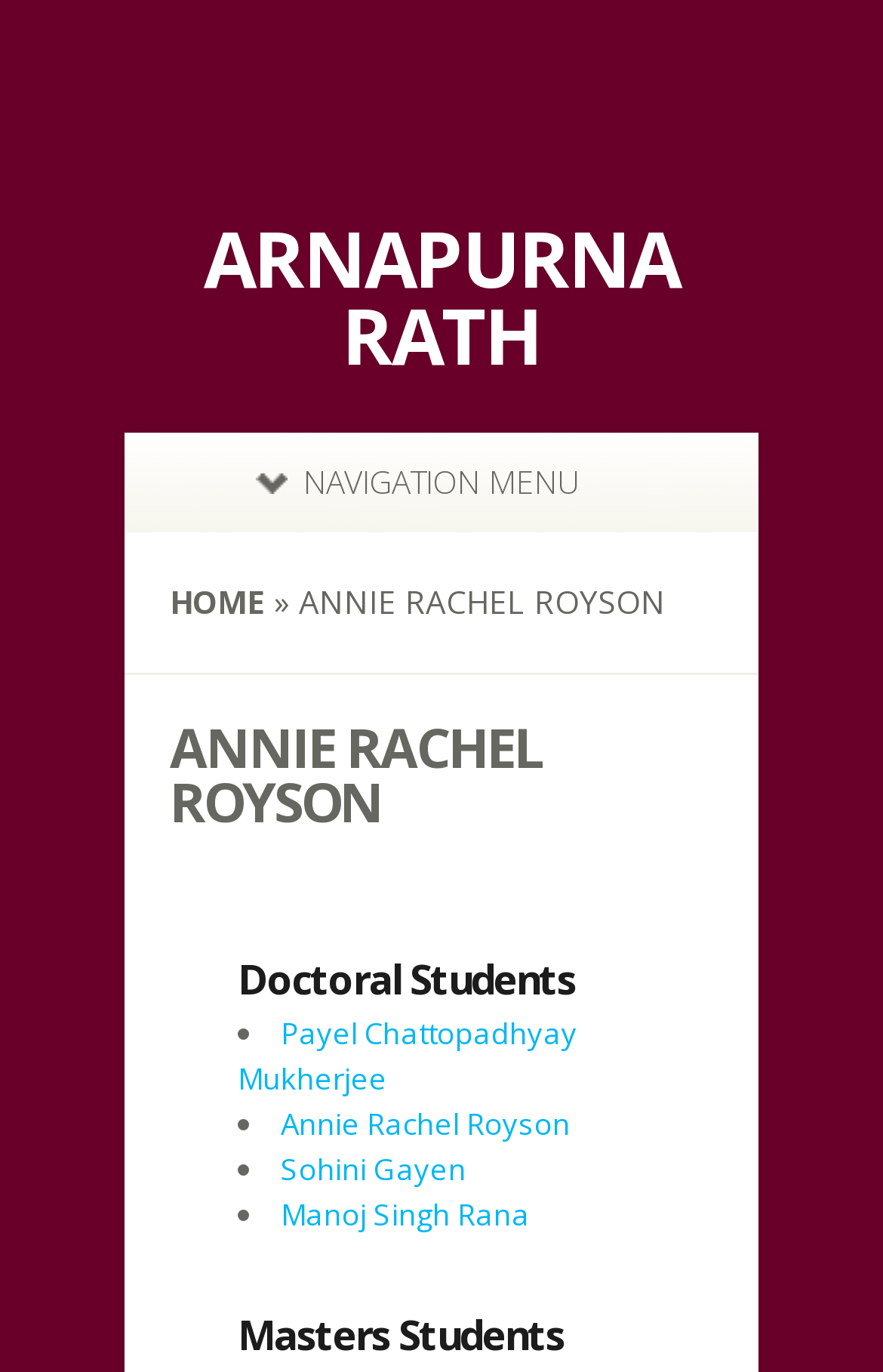How many list markers are there under the 'Doctoral Students' heading?
Based on the image, provide a one-word or brief-phrase response.

3